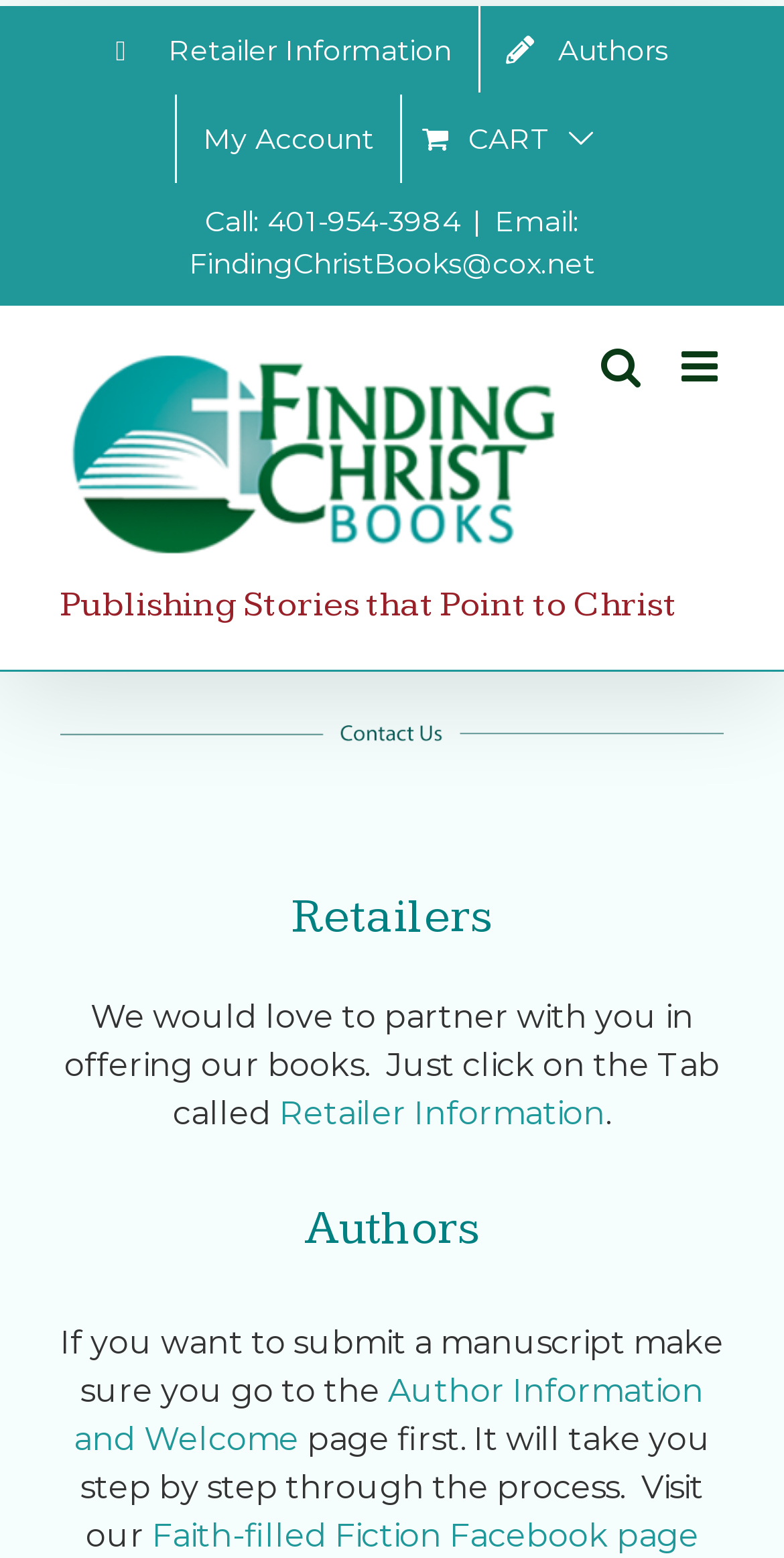Determine the bounding box coordinates of the region to click in order to accomplish the following instruction: "Submit a manuscript". Provide the coordinates as four float numbers between 0 and 1, specifically [left, top, right, bottom].

[0.094, 0.88, 0.897, 0.936]